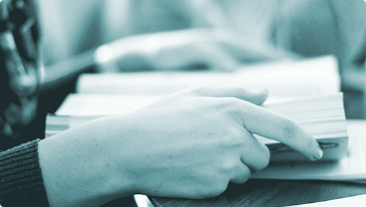What type of environment is suggested in the background?
Refer to the screenshot and deliver a thorough answer to the question presented.

The background of the image suggests a collaborative or interactive environment, possibly a study group or classroom setting, which implies that the person is not alone in their learning or studying activity.